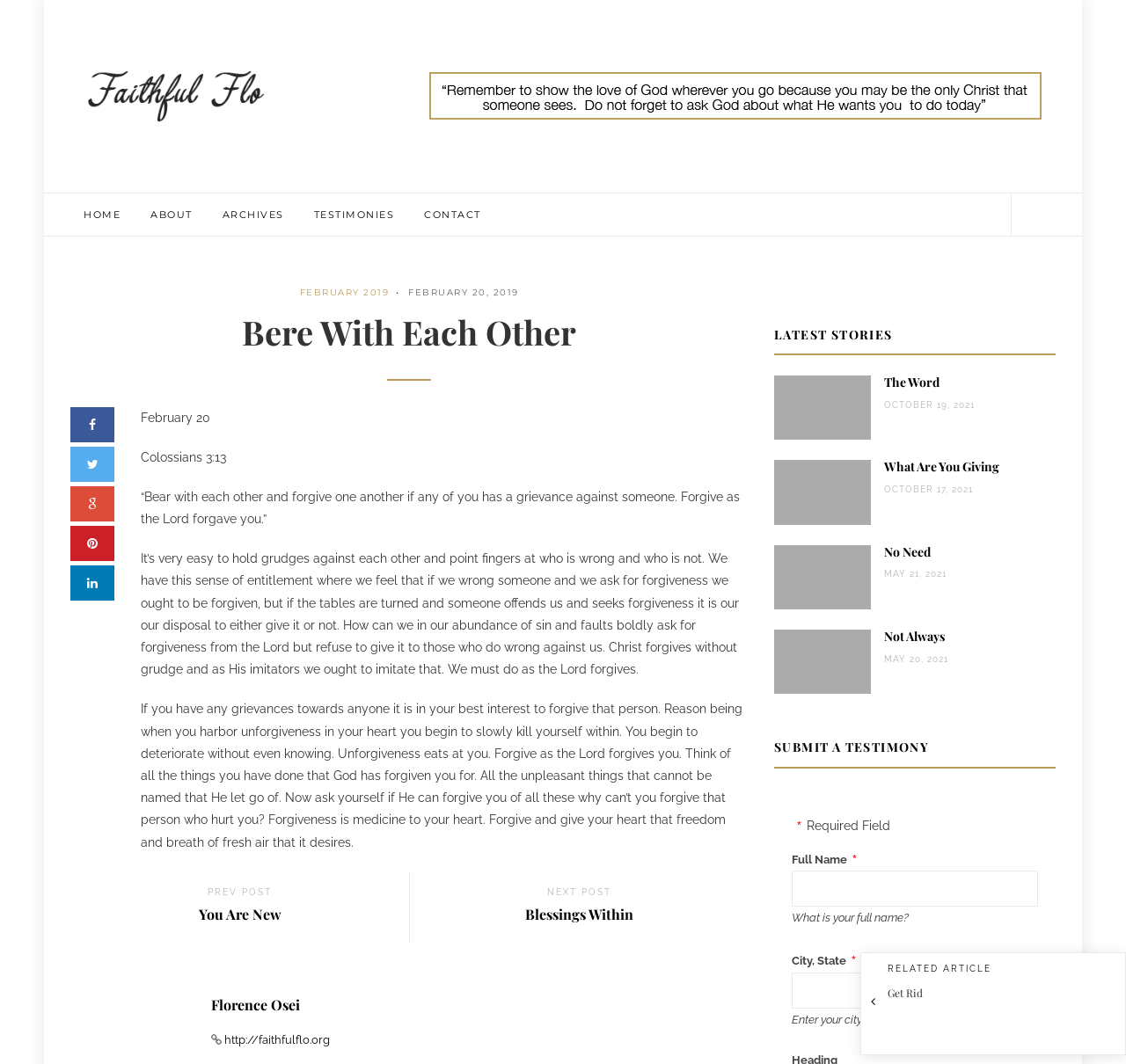Using floating point numbers between 0 and 1, provide the bounding box coordinates in the format (top-left x, top-left y, bottom-right x, bottom-right y). Locate the UI element described here: Home

[0.066, 0.182, 0.115, 0.221]